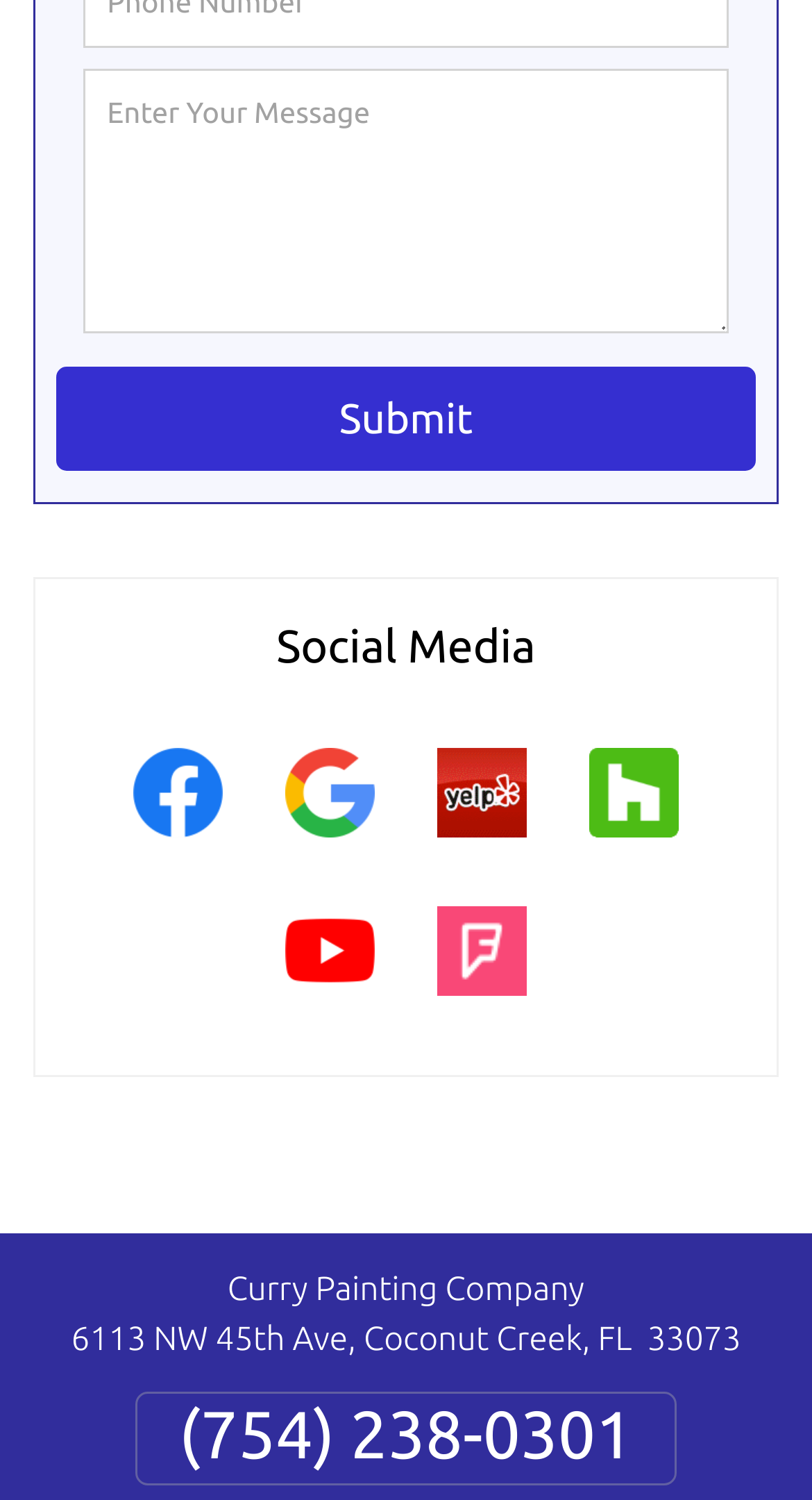Please provide a one-word or short phrase answer to the question:
What is the company name?

Curry Painting Company